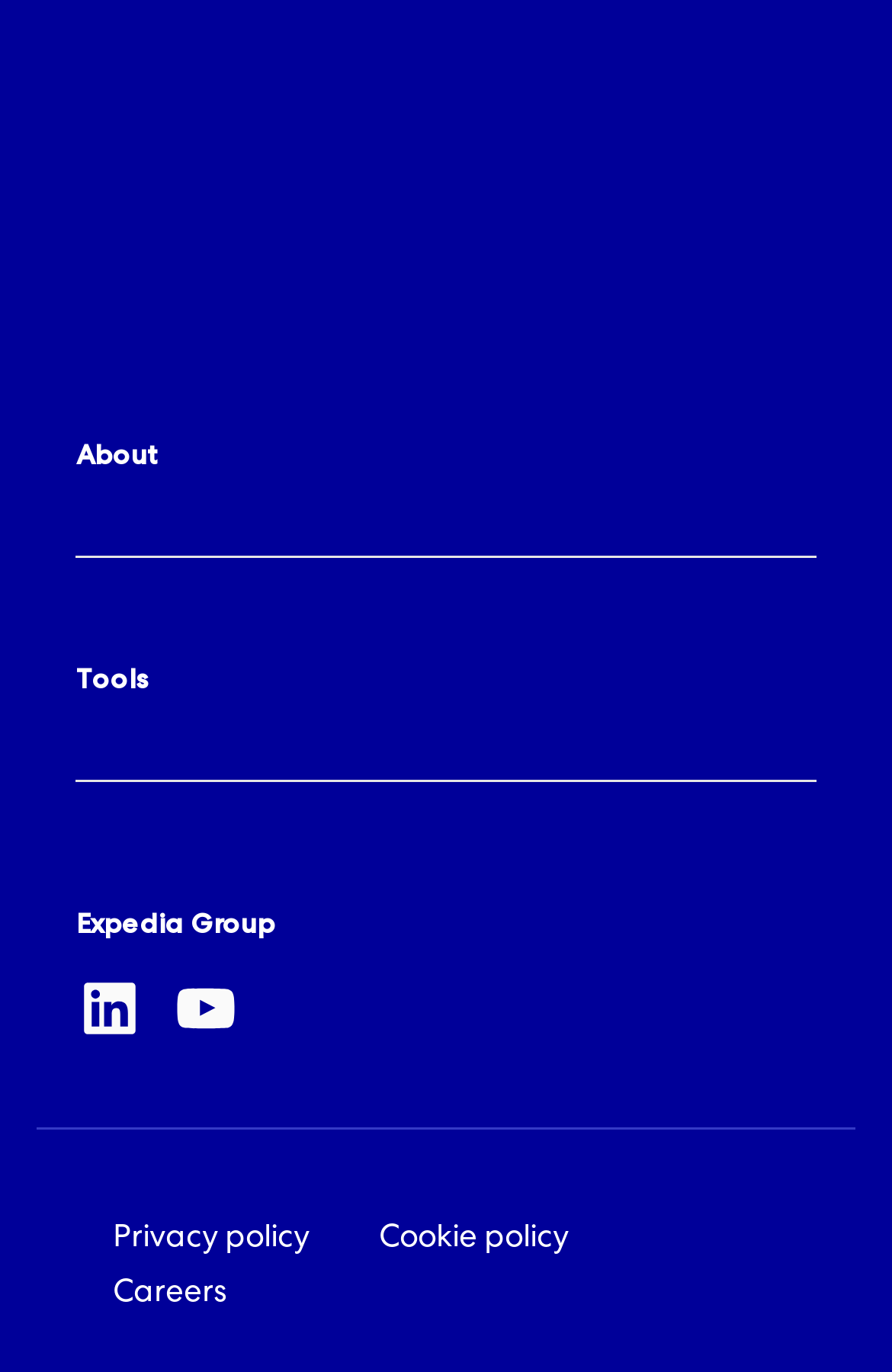Predict the bounding box coordinates of the area that should be clicked to accomplish the following instruction: "Click About". The bounding box coordinates should consist of four float numbers between 0 and 1, i.e., [left, top, right, bottom].

[0.085, 0.313, 0.915, 0.378]